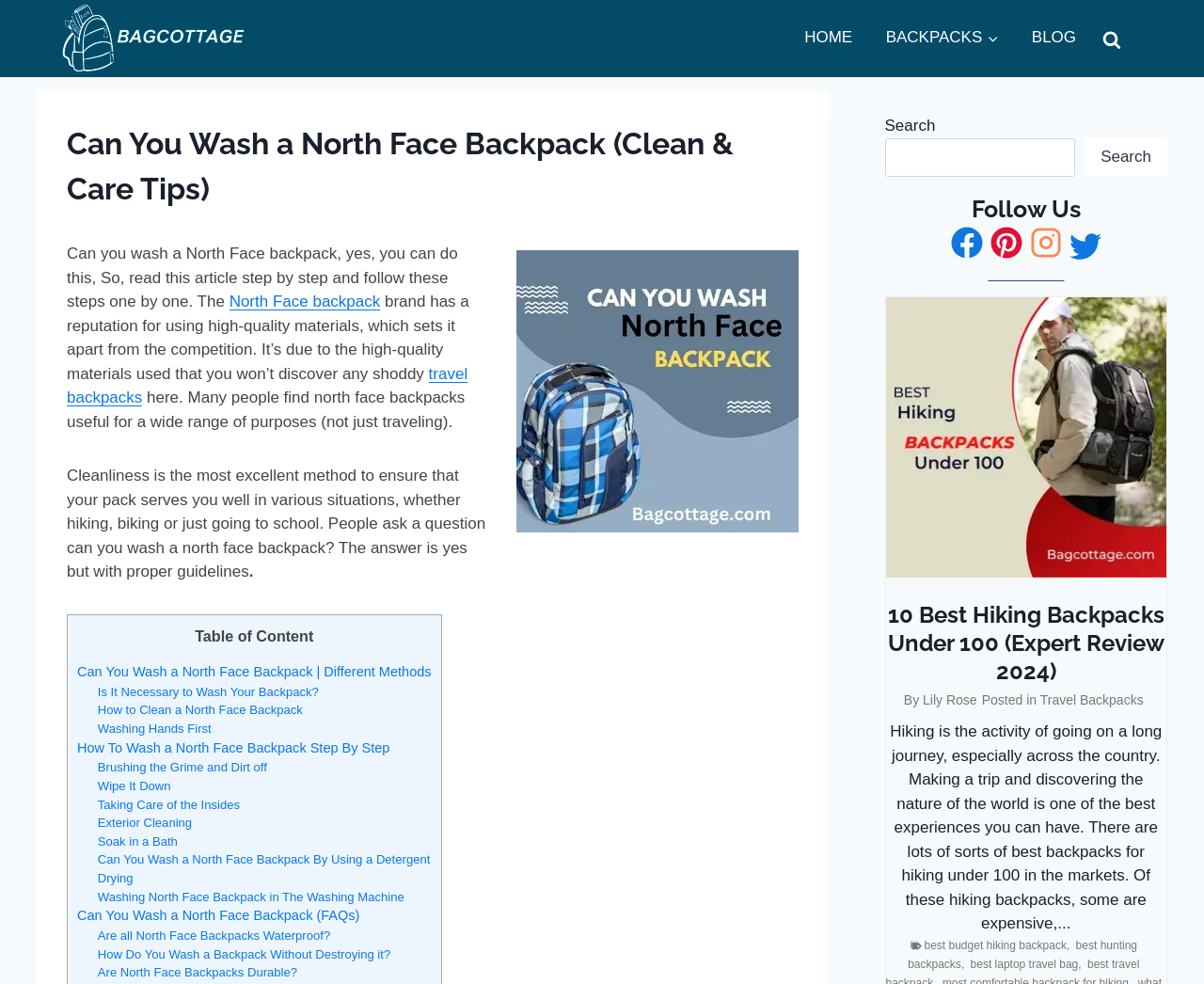From the details in the image, provide a thorough response to the question: What is the purpose of the 'Follow Us' section?

The 'Follow Us' section is a call-to-action that encourages users to follow the website's social media accounts. It provides links to the website's social media profiles, allowing users to stay updated with the website's latest content and news.